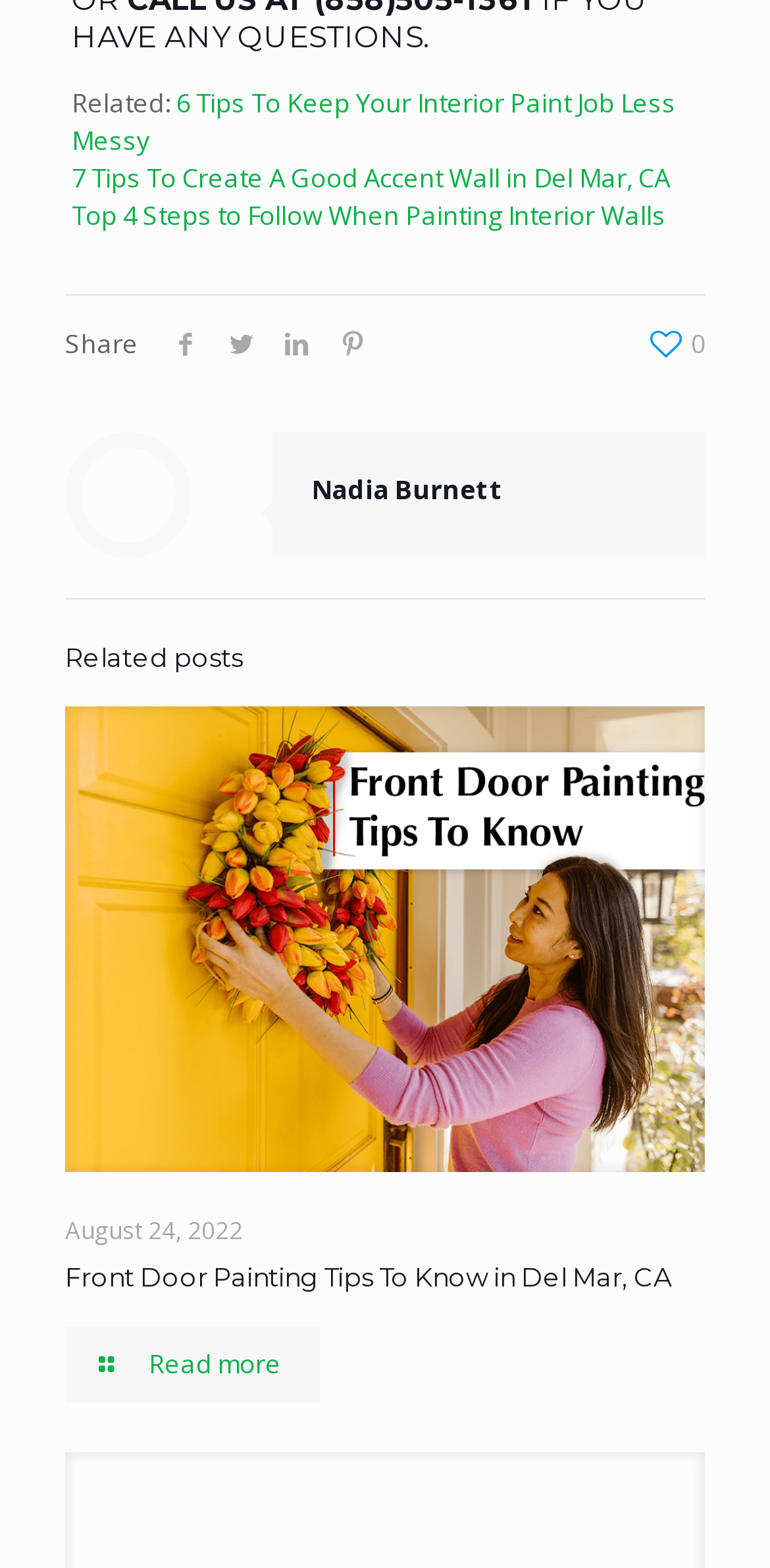What is the date of the article?
Answer with a single word or short phrase according to what you see in the image.

August 24, 2022